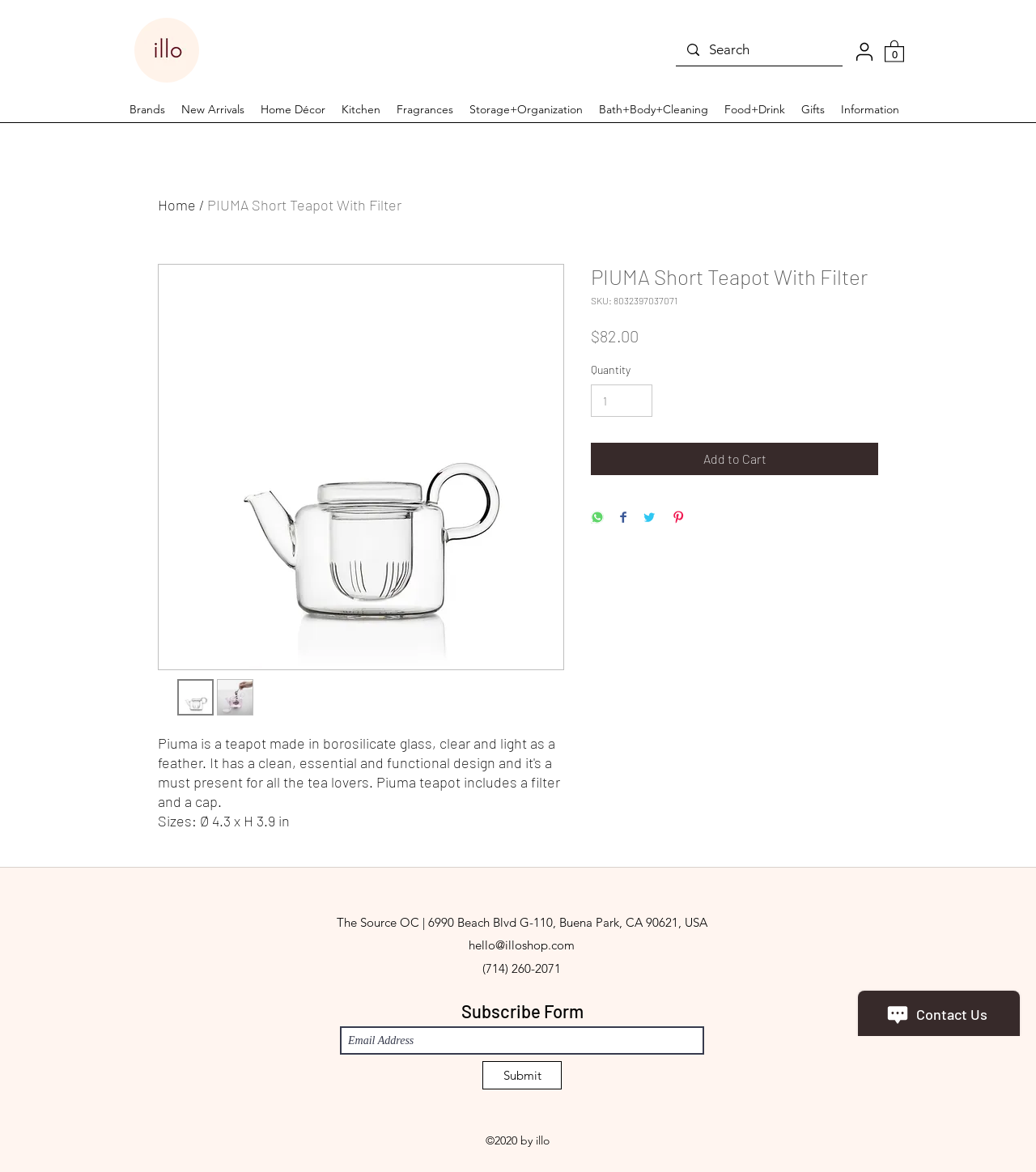Locate the bounding box coordinates of the area to click to fulfill this instruction: "Add to cart". The bounding box should be presented as four float numbers between 0 and 1, in the order [left, top, right, bottom].

[0.57, 0.378, 0.848, 0.406]